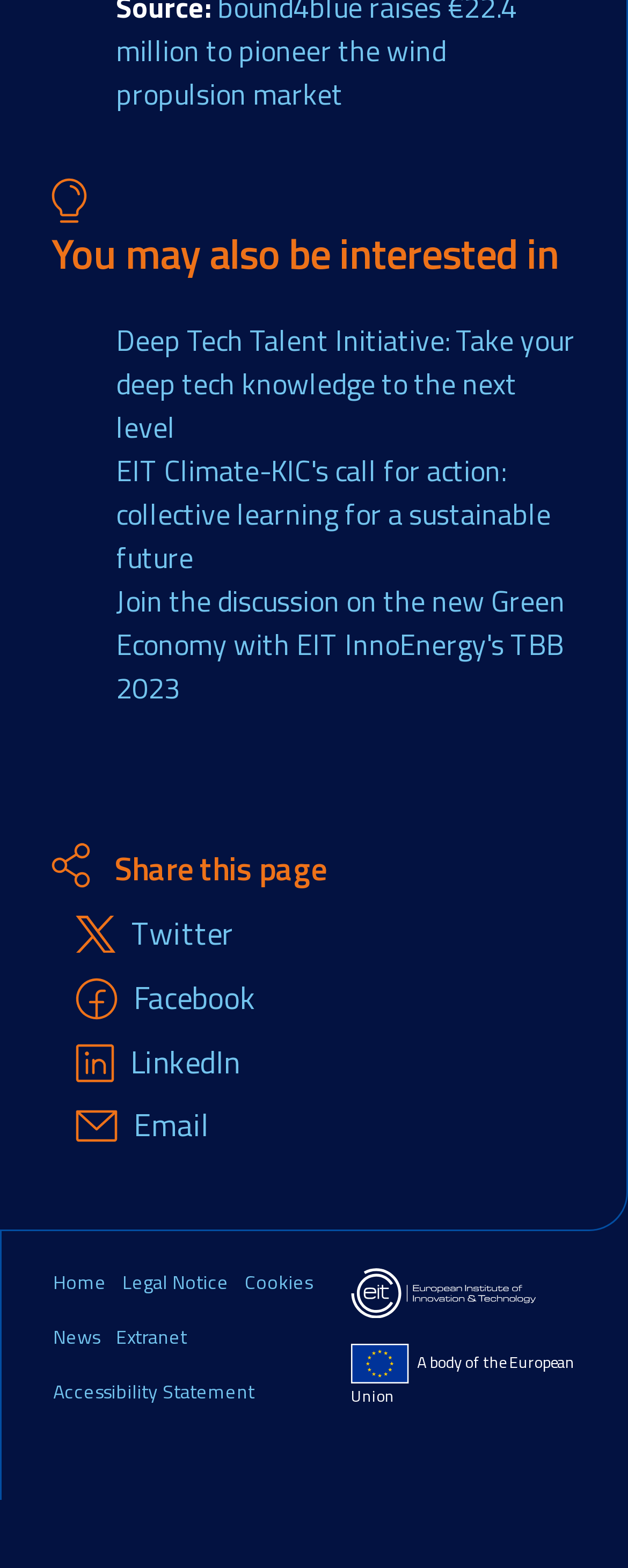Identify the coordinates of the bounding box for the element described below: "Extranet". Return the coordinates as four float numbers between 0 and 1: [left, top, right, bottom].

[0.185, 0.836, 0.297, 0.871]